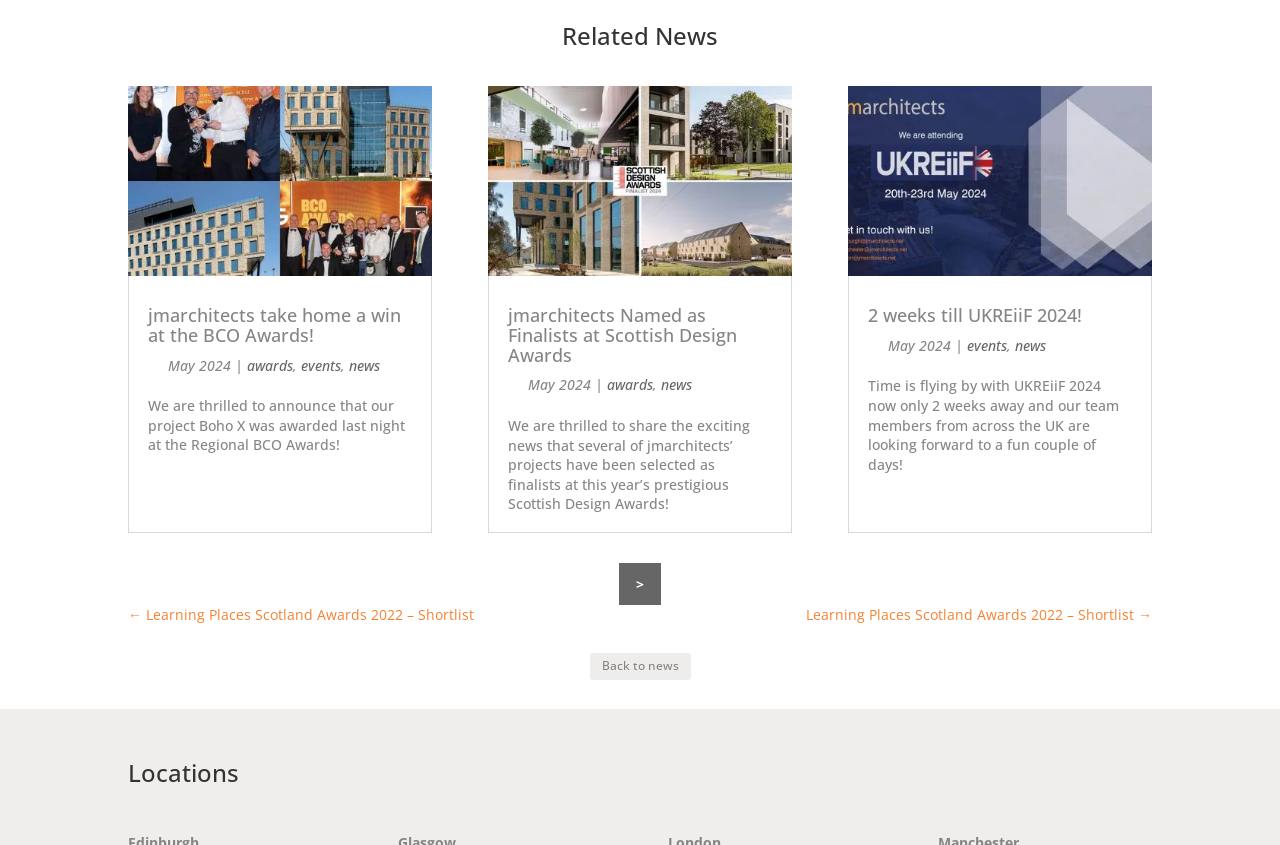Please determine the bounding box coordinates for the element that should be clicked to follow these instructions: "view news article".

[0.1, 0.102, 0.337, 0.327]